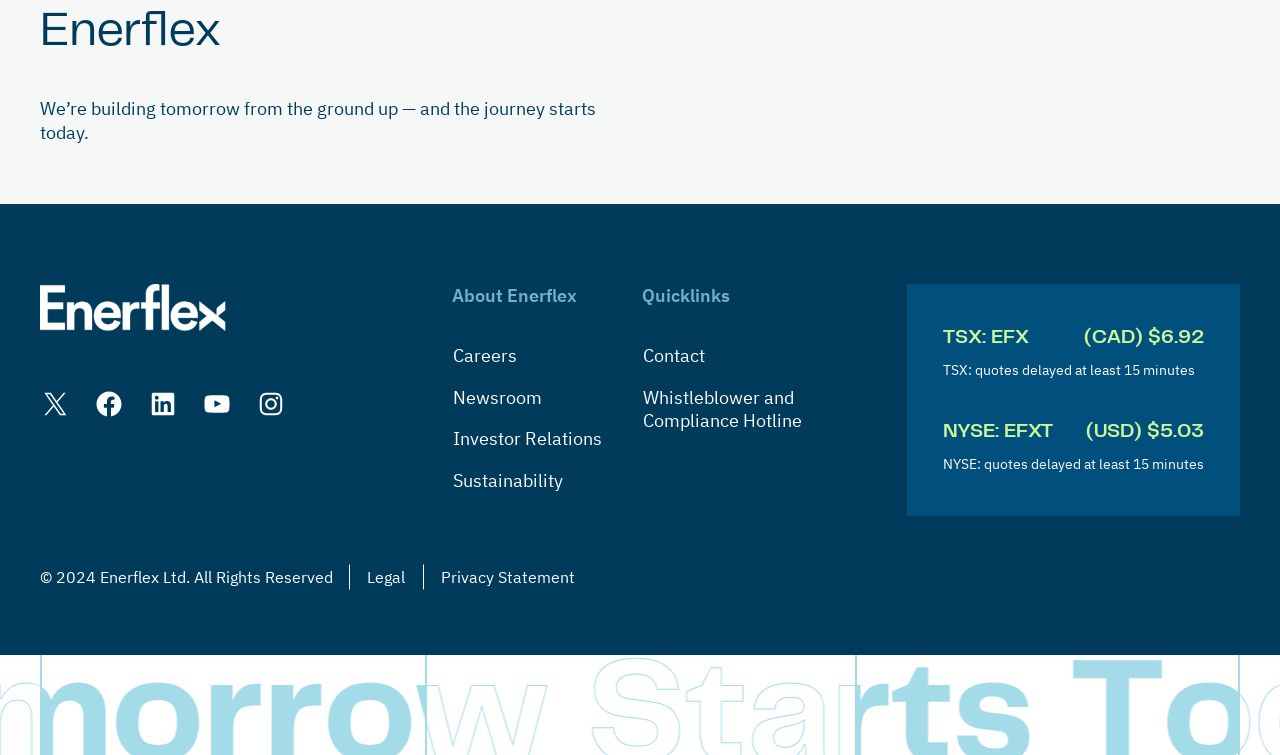What are the social media platforms linked?
Using the information presented in the image, please offer a detailed response to the question.

The social media platforms are linked in the top-right corner of the webpage, where there are four link elements 'Facebook', 'LinkedIn', 'YouTube', and 'Instagram' with their respective icons.